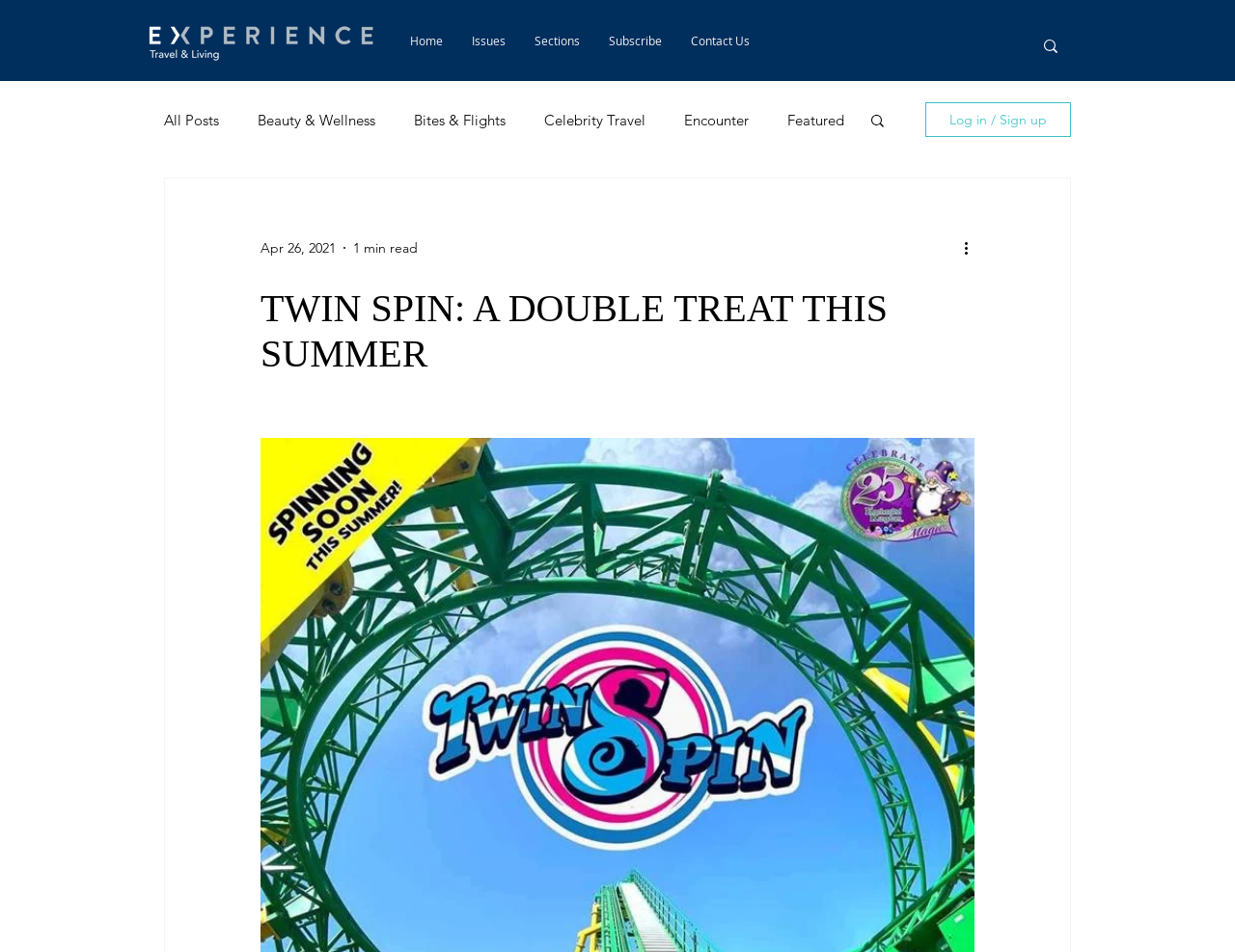Explain the webpage's layout and main content in detail.

The webpage appears to be a blog or news article page, with a prominent heading "TWIN SPIN: A DOUBLE TREAT THIS SUMMER" at the top center of the page. Below the heading, there is a section with a logo image "Experience Travel Logo.png" on the left, and a navigation menu with links to "Home", "Issues", "Sections", "Subscribe", and "Contact Us" on the right.

On the top right corner, there is a search bar with a magnifying glass icon and a search box. Below the search bar, there is a navigation menu with links to various blog categories, including "All Posts", "Beauty & Wellness", "Bites & Flights", and others.

The main content of the page appears to be an article with a title "TWIN SPIN: A DOUBLE TREAT THIS SUMMER", which is likely related to the theme park Enchanted Kingdom, as mentioned in the meta description. The article has a publication date "Apr 26, 2021" and an estimated reading time of "1 min read" displayed below the title.

On the right side of the page, there are several buttons, including a "Search" button, a "Log in / Sign up" button, and a "More actions" button with a dropdown menu. There are also several images scattered throughout the page, including the logo image, the magnifying glass icon, and other icons and graphics.